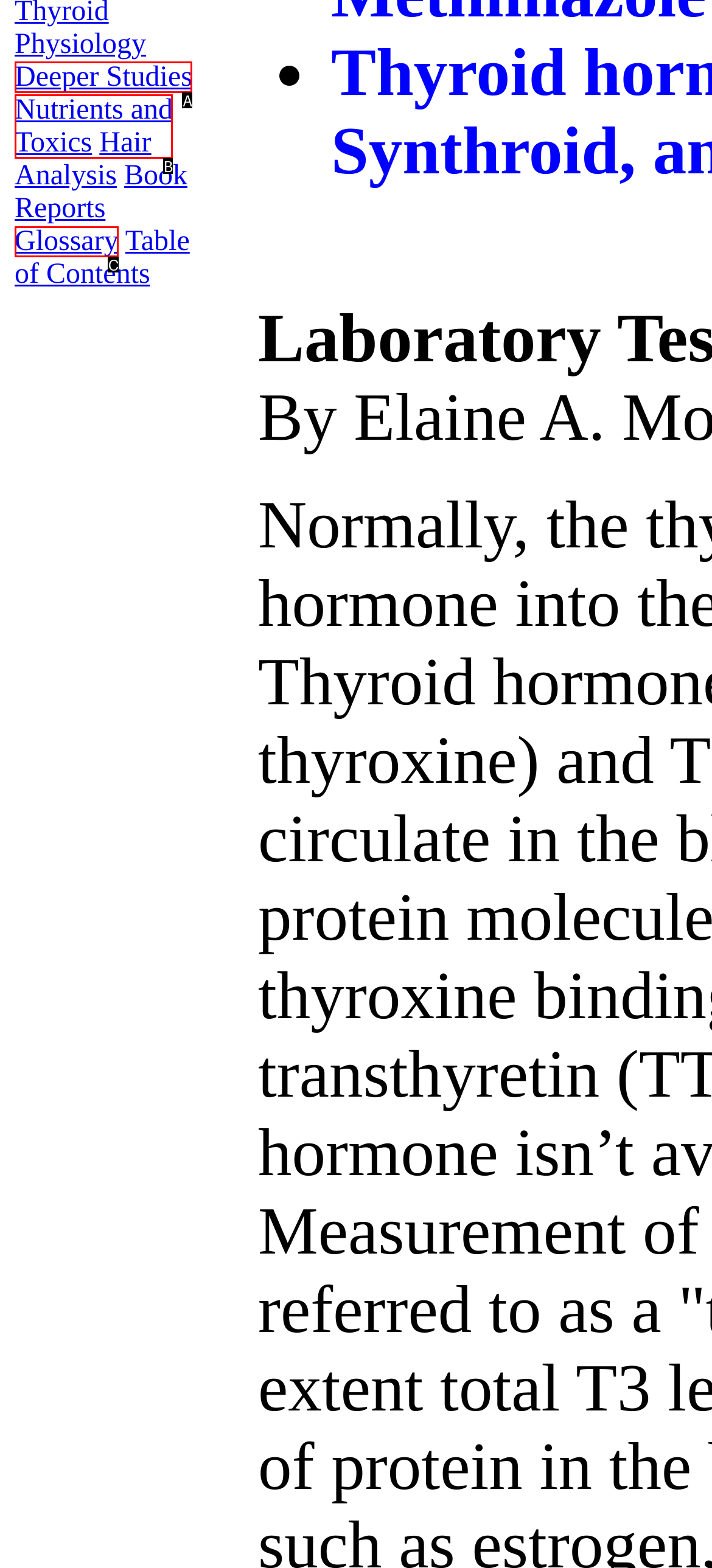Find the HTML element that matches the description provided: Nutrients and Toxics
Answer using the corresponding option letter.

B